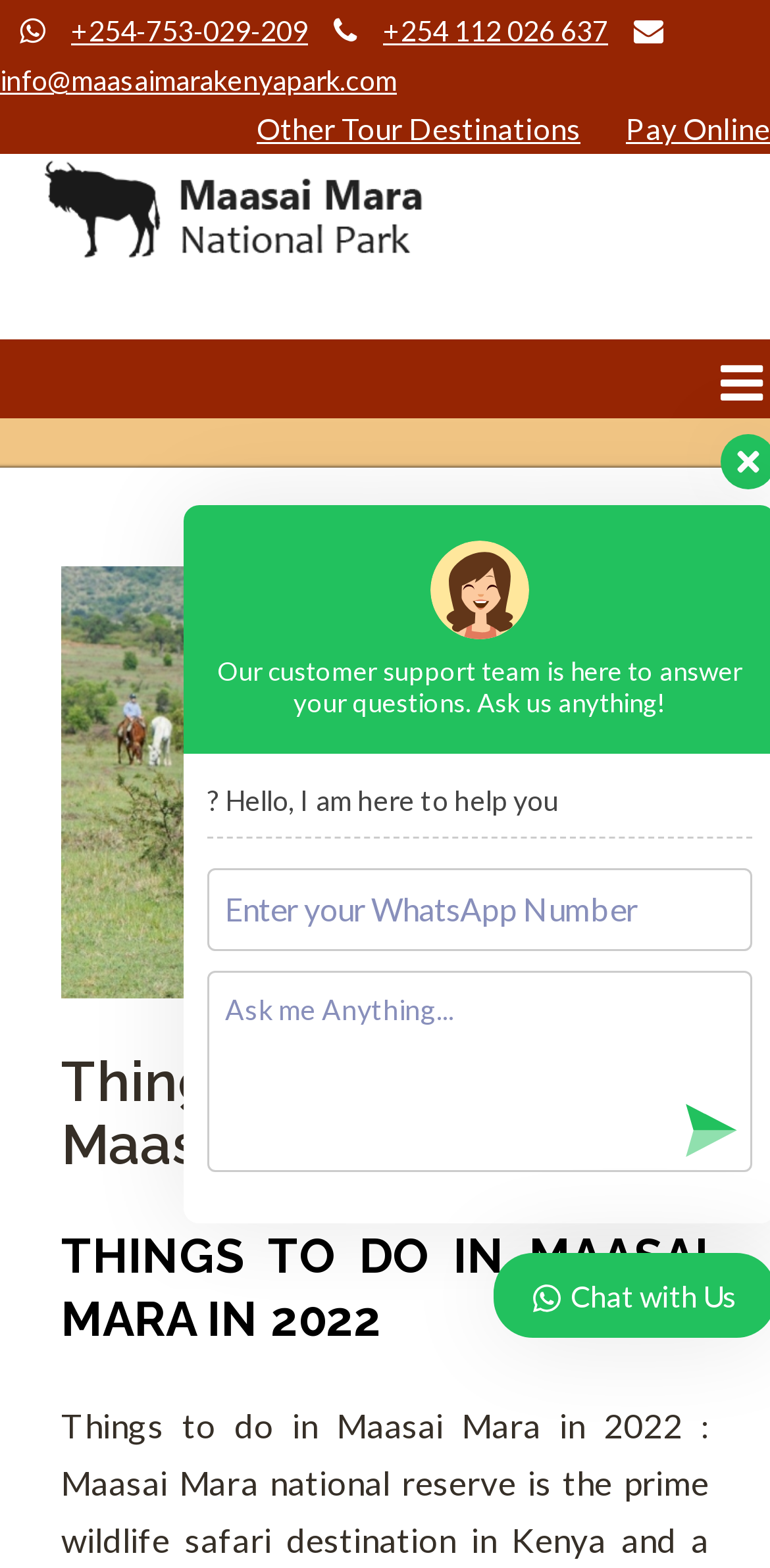Locate the UI element described as follows: "Pay Online". Return the bounding box coordinates as four float numbers between 0 and 1 in the order [left, top, right, bottom].

[0.813, 0.07, 1.0, 0.093]